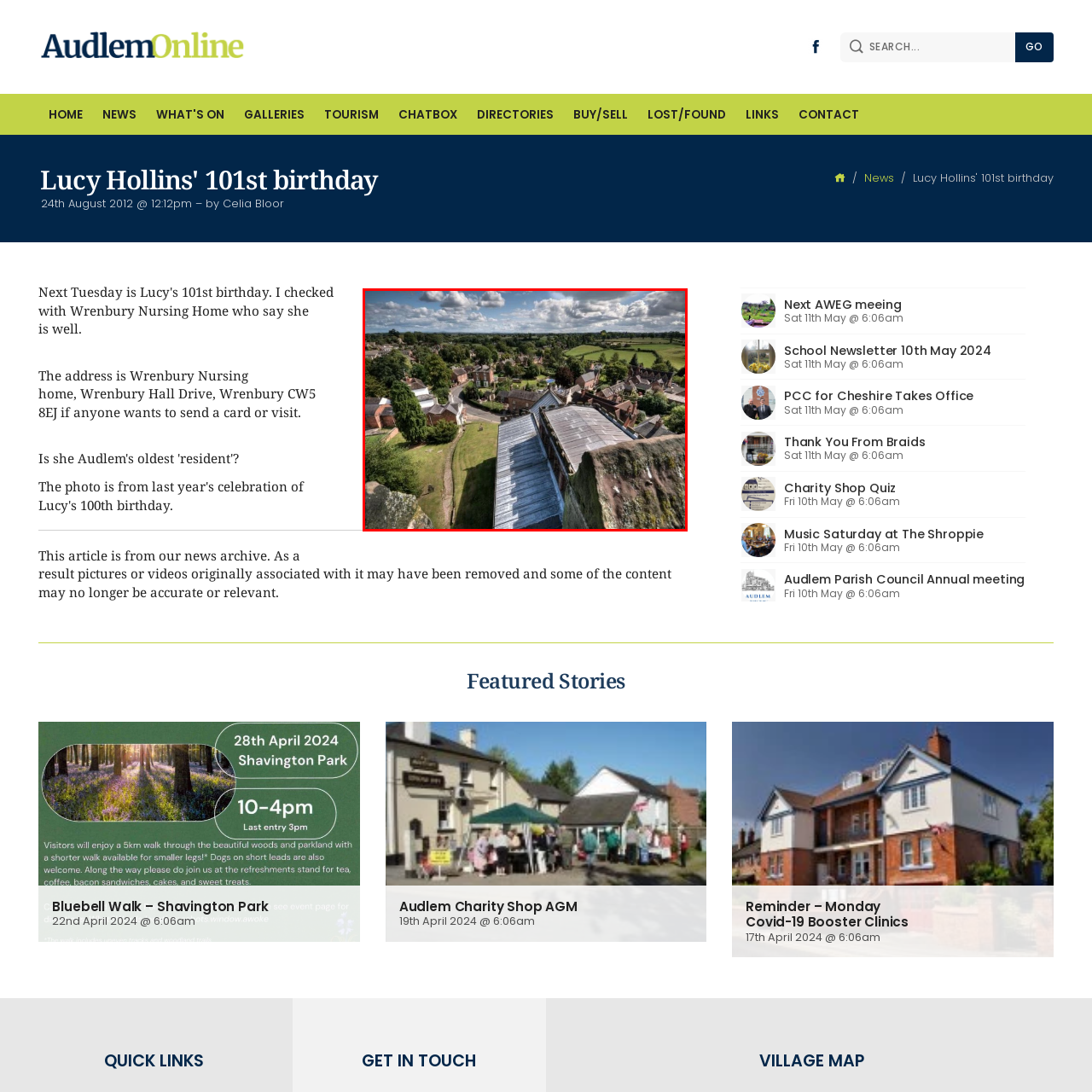Craft a detailed explanation of the image surrounded by the red outline.

The image captures a stunning aerial view of a picturesque village, showcasing a blend of natural beauty and traditional architecture. From this vantage point, the viewer can see charming houses nestled among lush greenery, with roads winding through the landscape. The scene is framed by an expansive sky filled with fluffy clouds, casting soft shadows over the landscape. Notably, the roof of a prominent building can be seen in the foreground, indicating a viewpoint likely from a higher elevation, such as a tower or hill. This captivating view emphasizes the tranquility of the countryside and the quaint allure of the village.